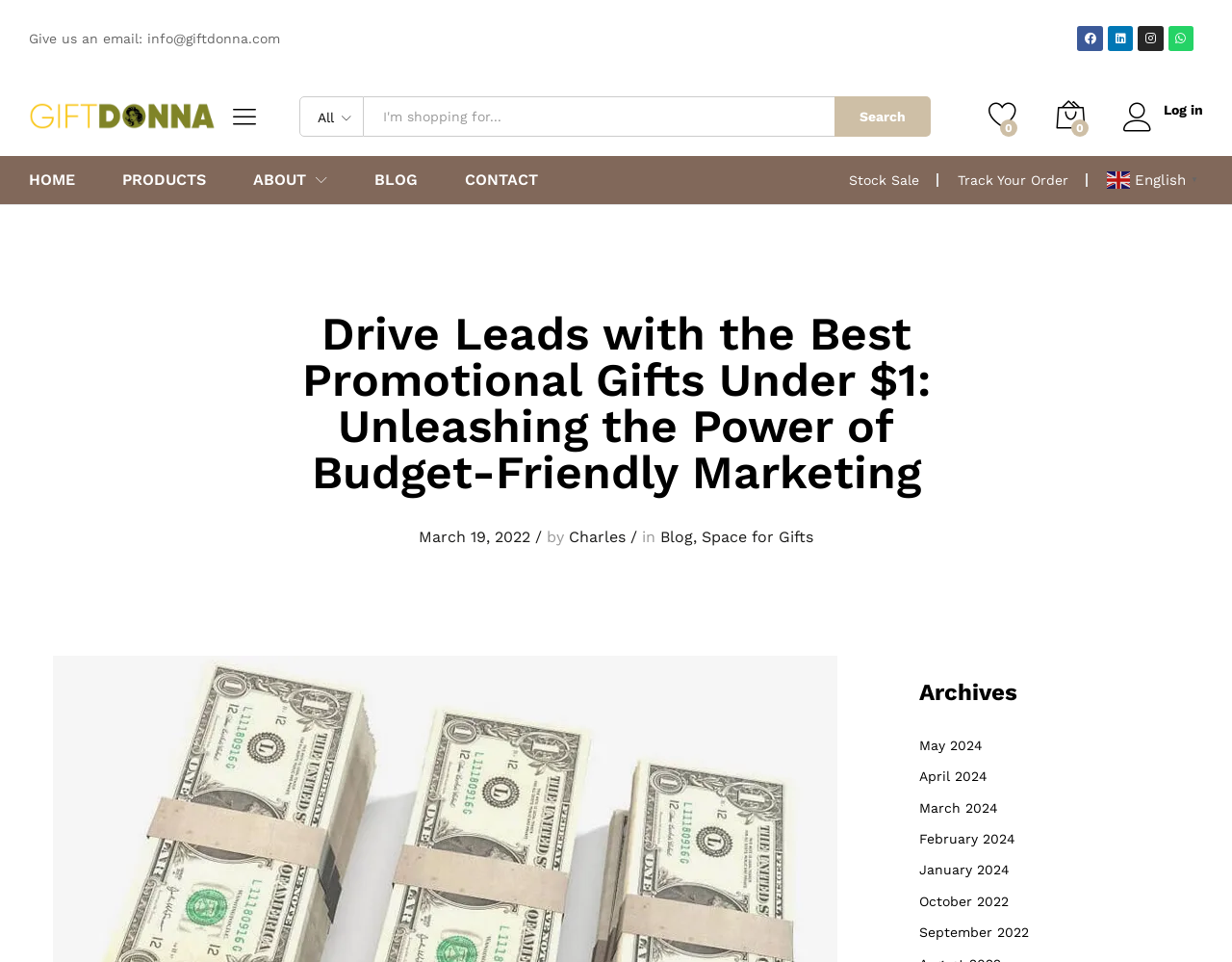Find and provide the bounding box coordinates for the UI element described here: "Space for Gifts". The coordinates should be given as four float numbers between 0 and 1: [left, top, right, bottom].

[0.57, 0.549, 0.66, 0.568]